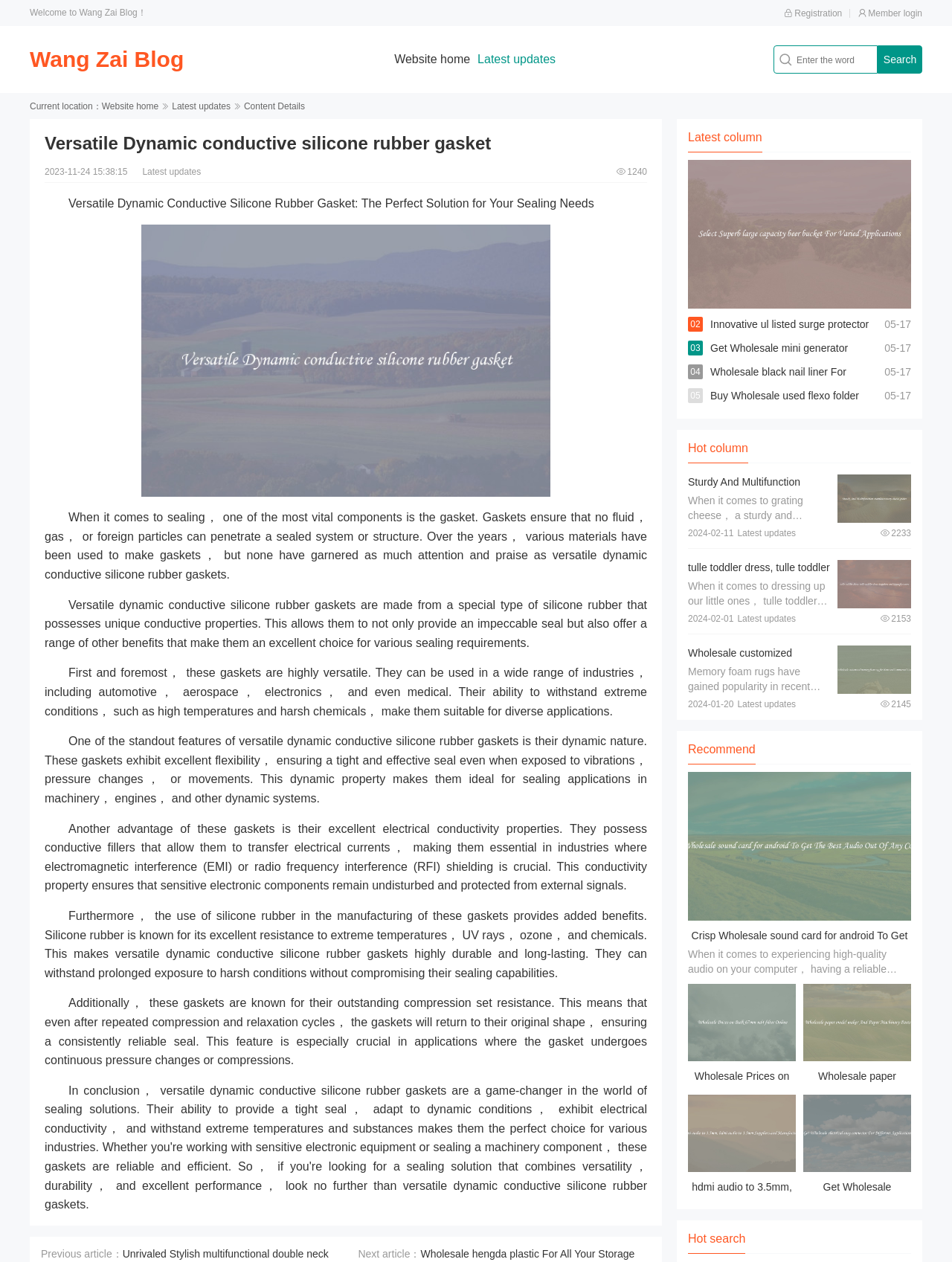What is the date of the article 'Versatile Dynamic Conductive Silicone Rubber Gasket'?
Make sure to answer the question with a detailed and comprehensive explanation.

The date of the article 'Versatile Dynamic Conductive Silicone Rubber Gasket' is mentioned at the top of the article, which is 2023-11-24.